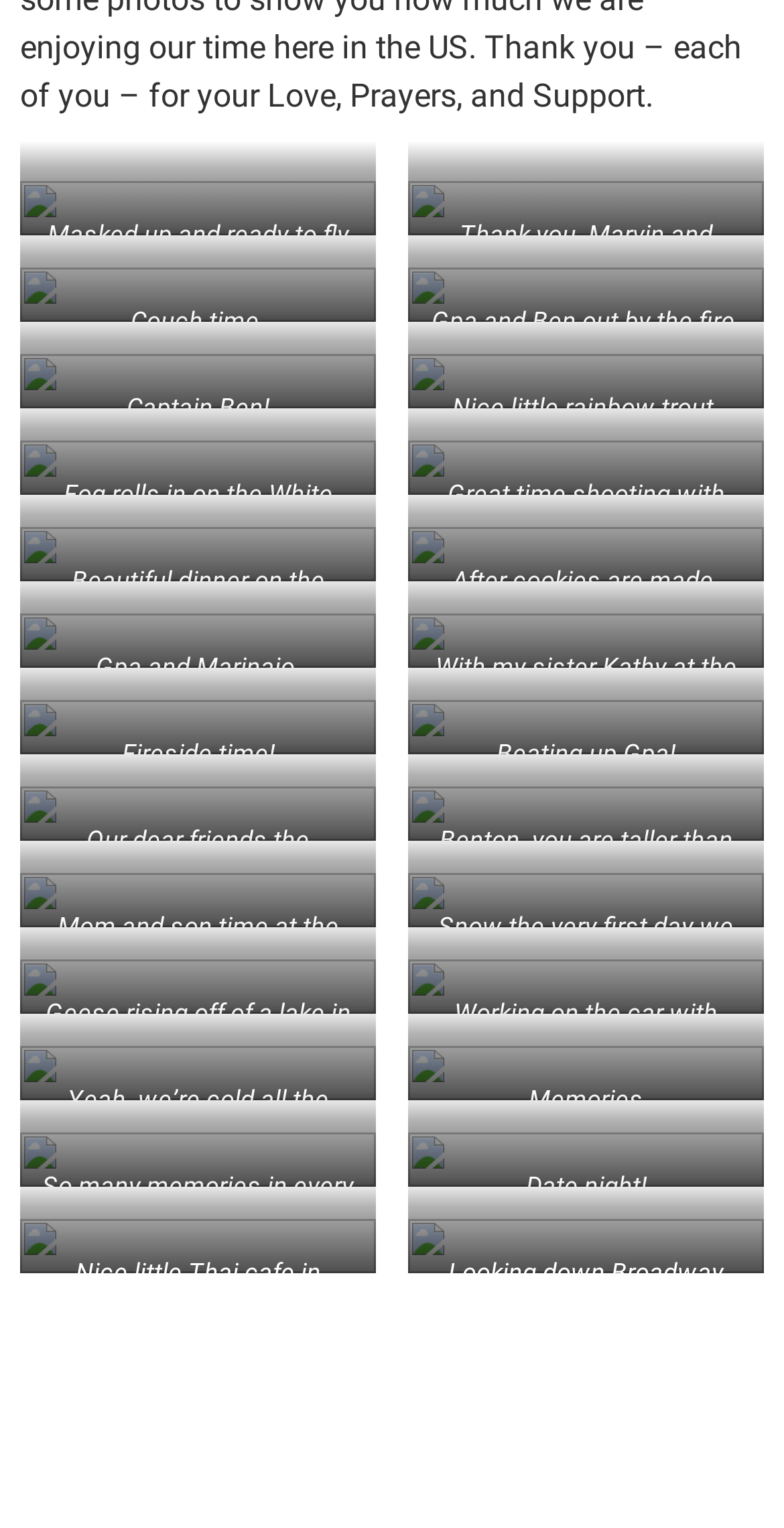How many figures have captions that mention a specific location?
Look at the screenshot and respond with one word or a short phrase.

7